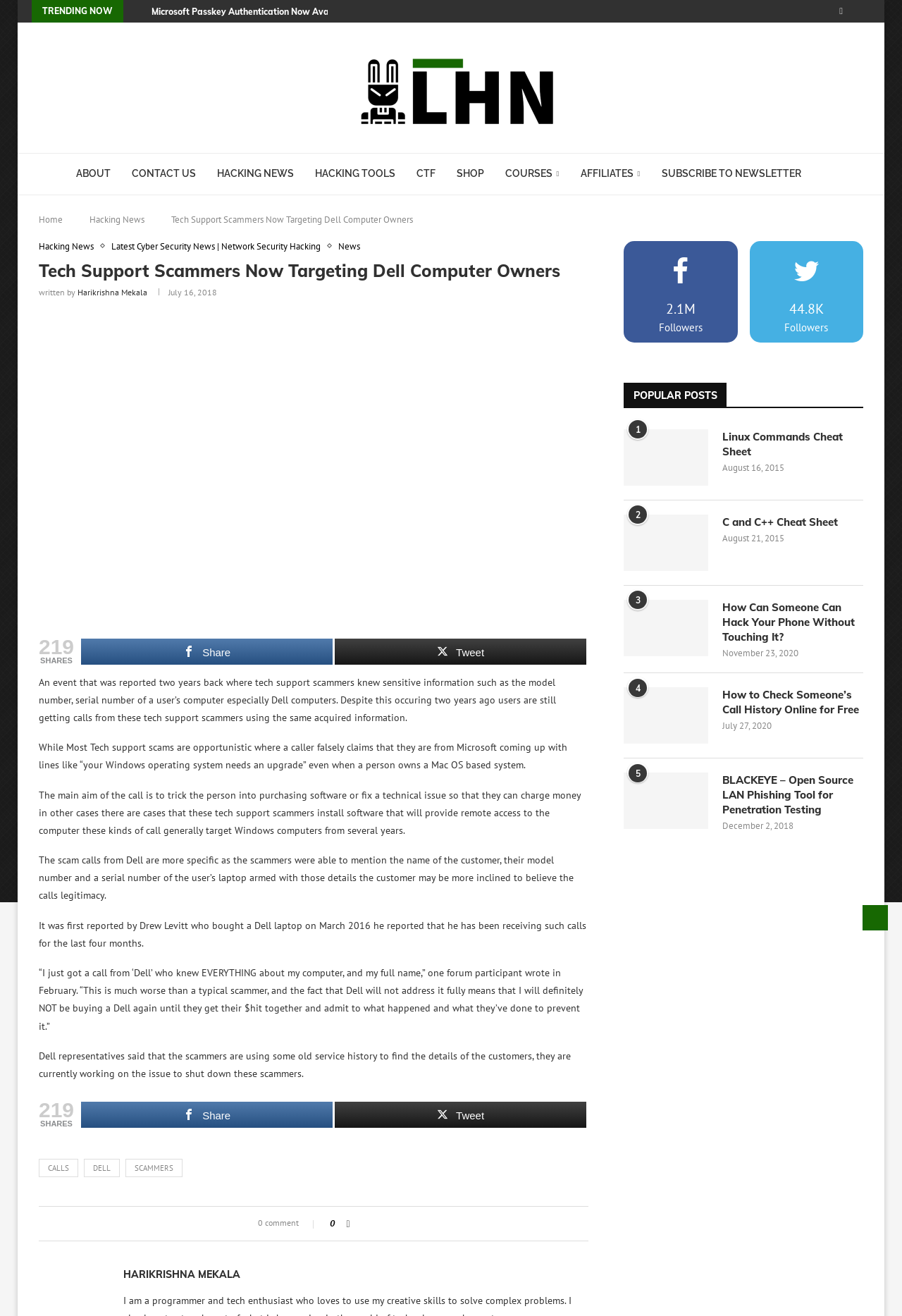Find the bounding box coordinates of the area that needs to be clicked in order to achieve the following instruction: "Check the popular posts". The coordinates should be specified as four float numbers between 0 and 1, i.e., [left, top, right, bottom].

[0.691, 0.291, 0.957, 0.31]